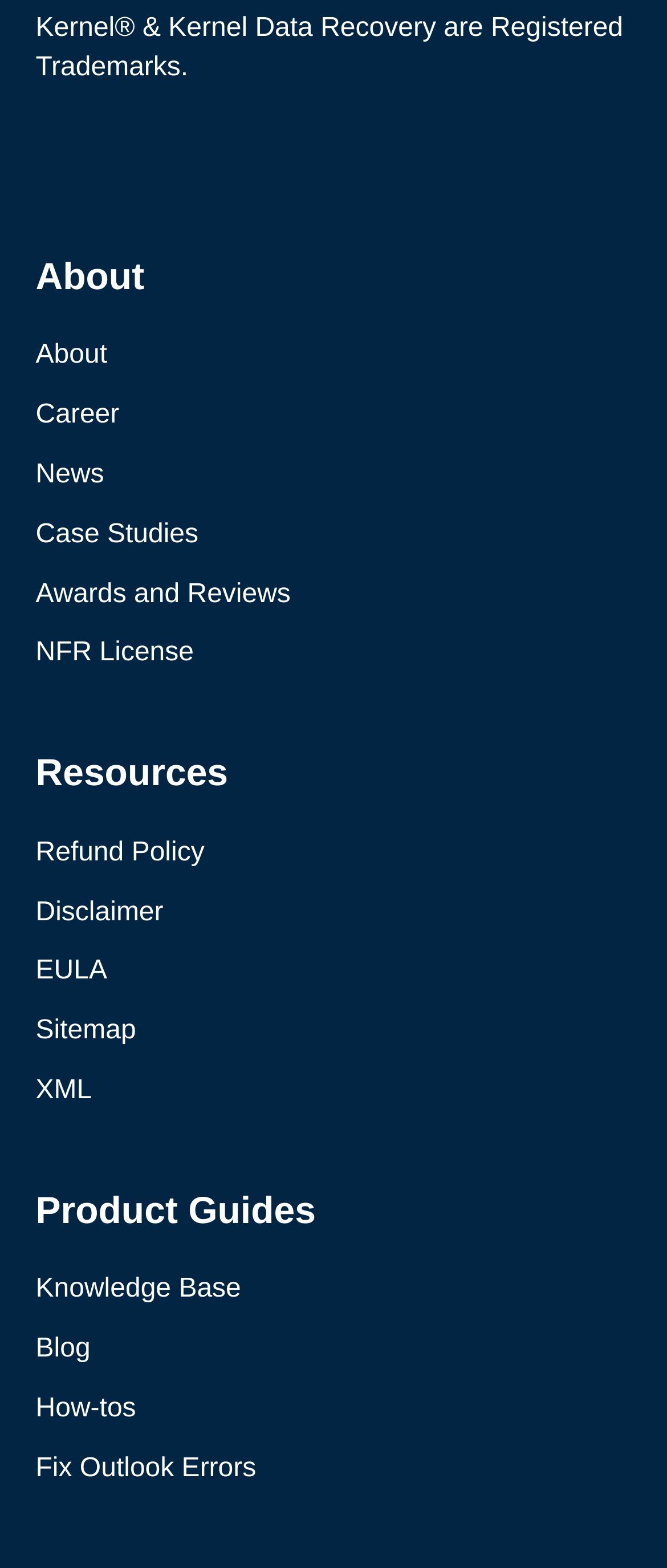Answer the following inquiry with a single word or phrase:
How many image elements are there in the top section?

1